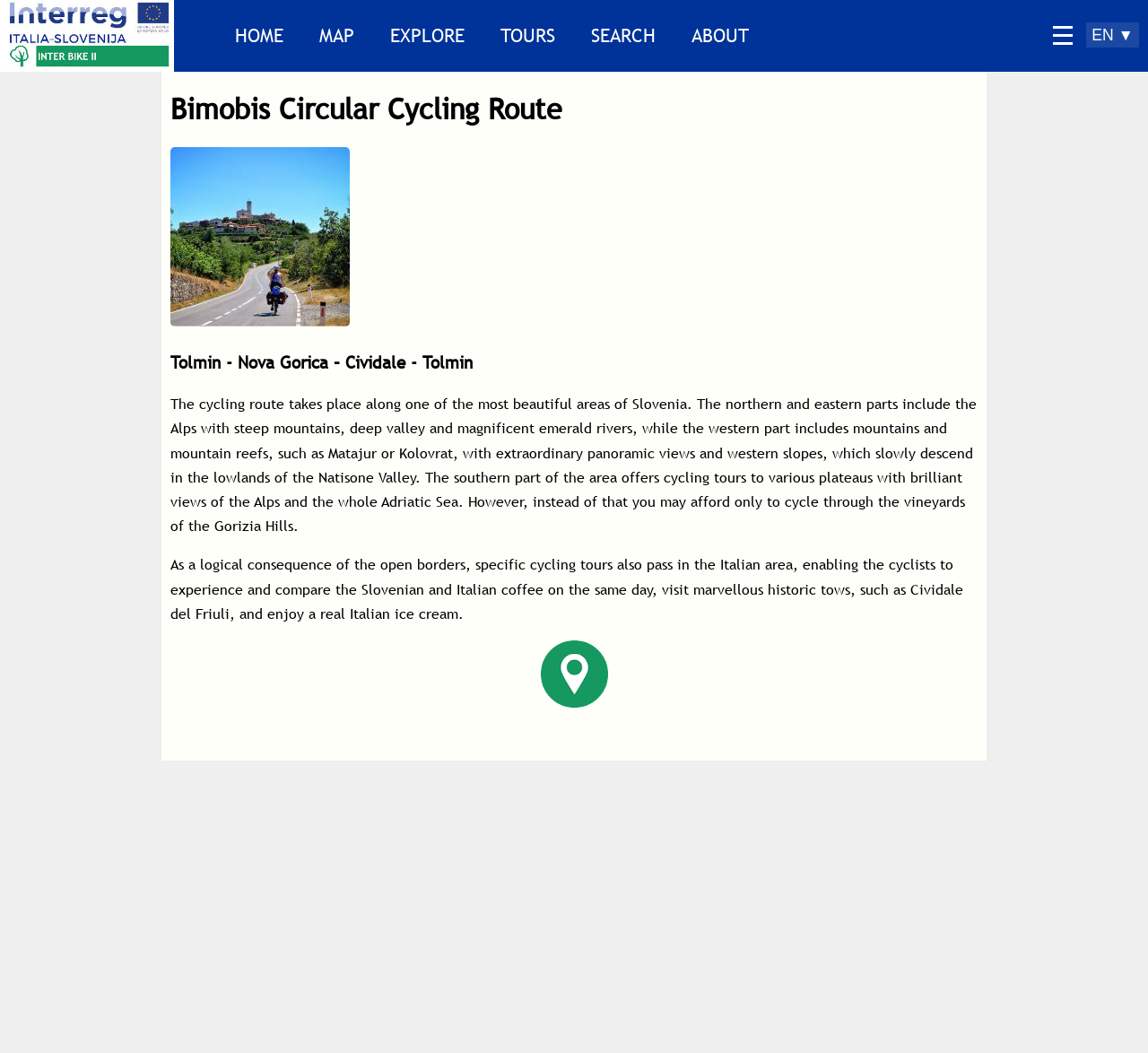Can you provide the bounding box coordinates for the element that should be clicked to implement the instruction: "Click the HOME link"?

[0.189, 0.0, 0.263, 0.068]